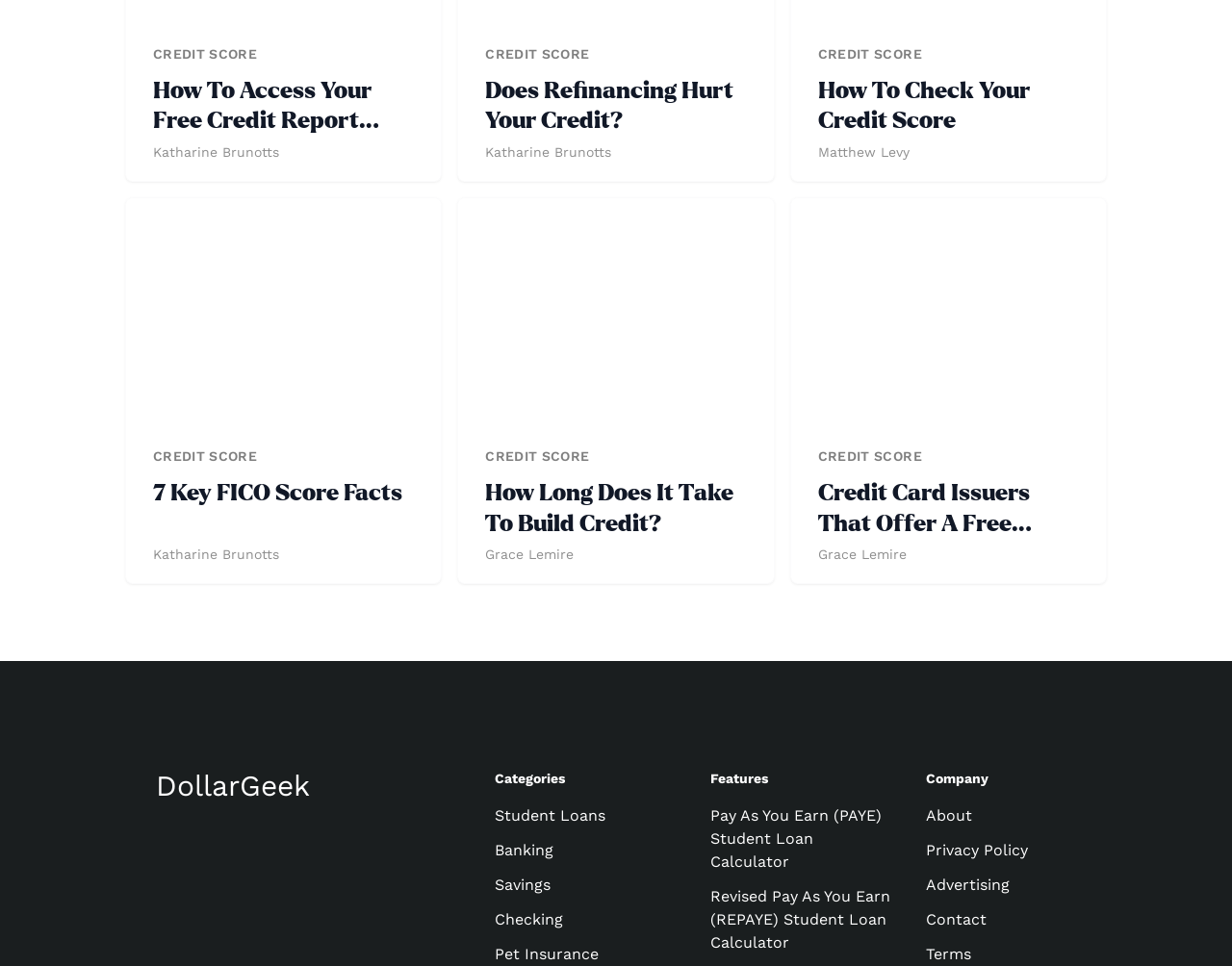Please reply to the following question using a single word or phrase: 
How many articles are on this webpage?

3